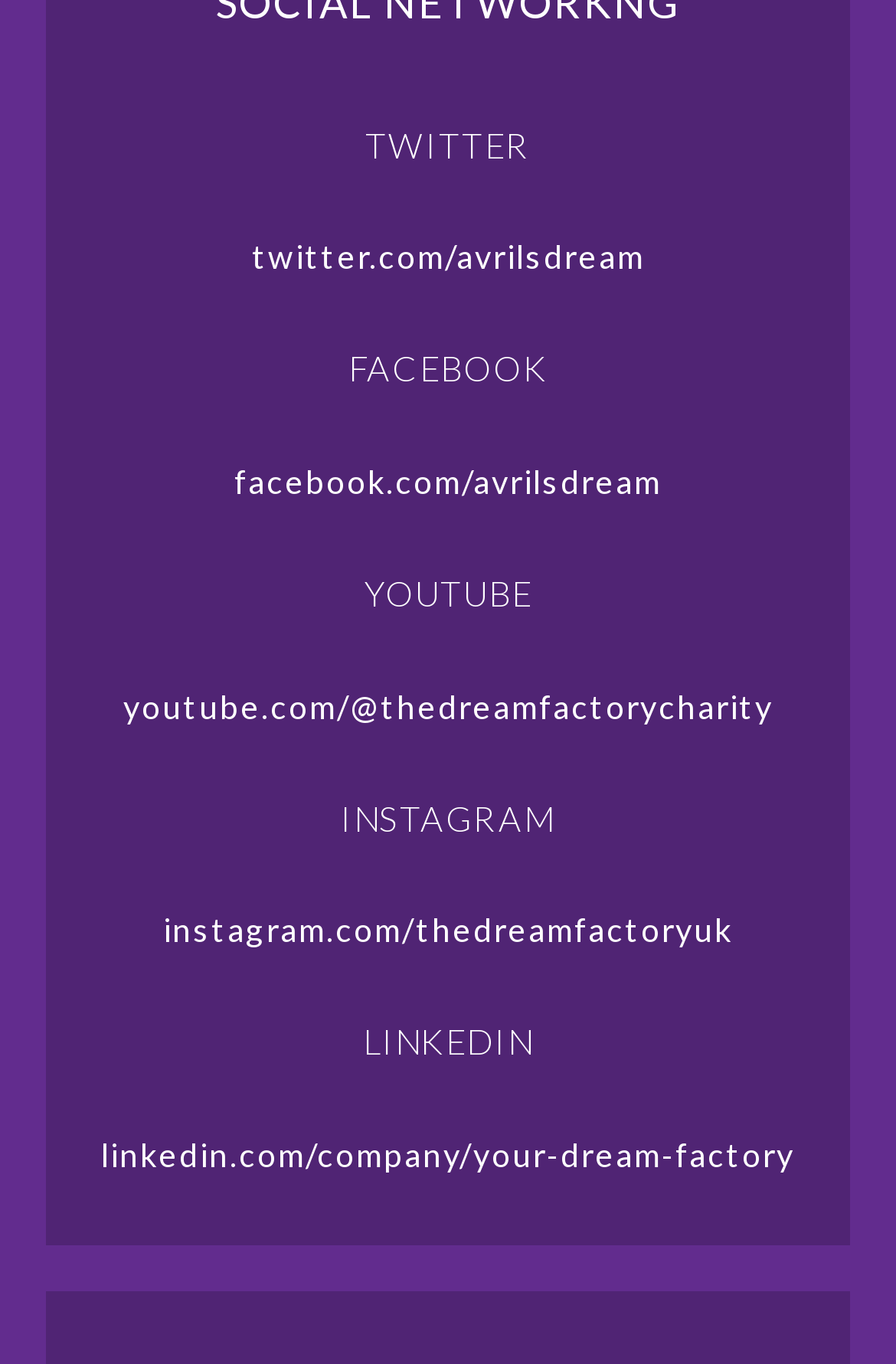Find the bounding box of the UI element described as follows: "youtube.com/@thedreamfactorycharity".

[0.137, 0.503, 0.863, 0.532]